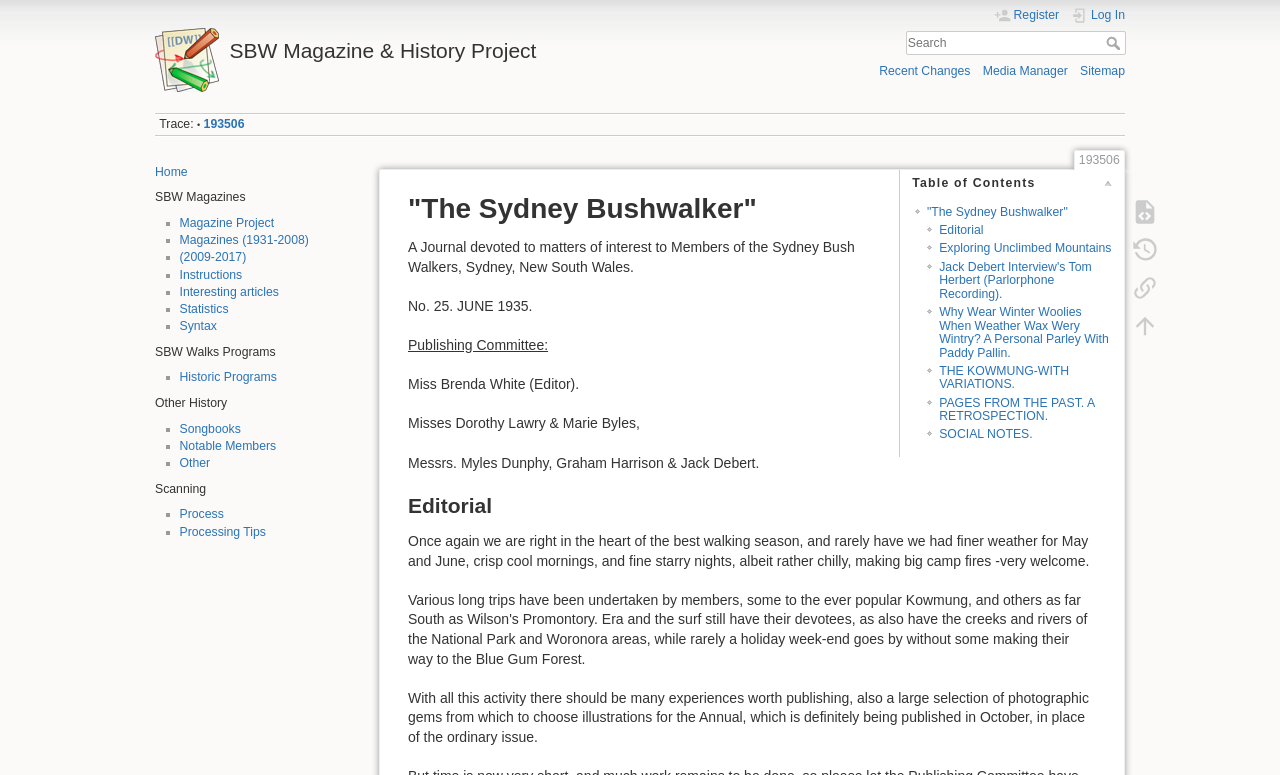Who is the editor of the magazine?
Answer the question using a single word or phrase, according to the image.

Brenda White